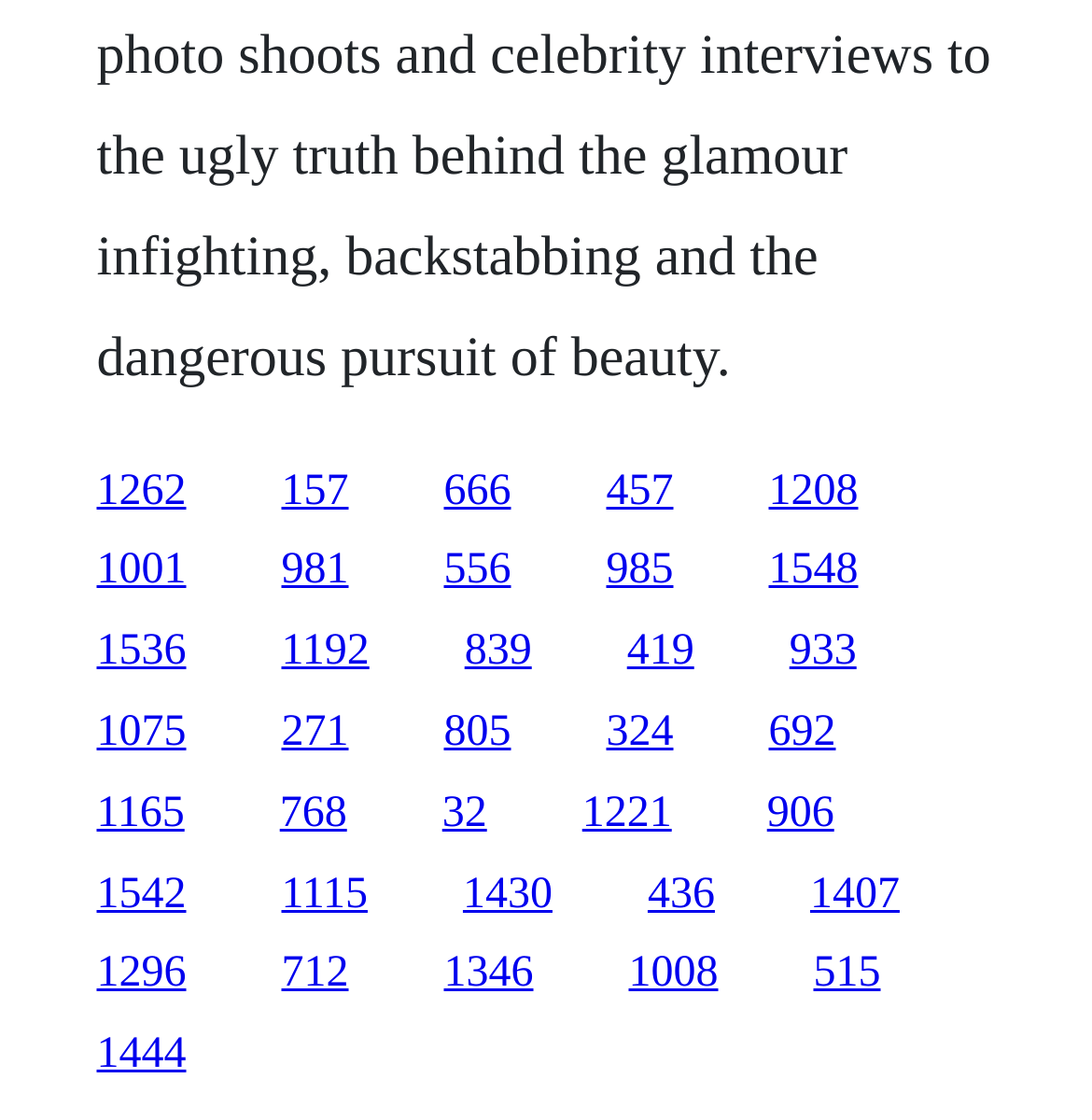Consider the image and give a detailed and elaborate answer to the question: 
Are there any links on the same horizontal level?

By comparing the y1 and y2 coordinates of the link elements, I found that multiple links have the same y1 and y2 values, indicating that they are on the same horizontal level.